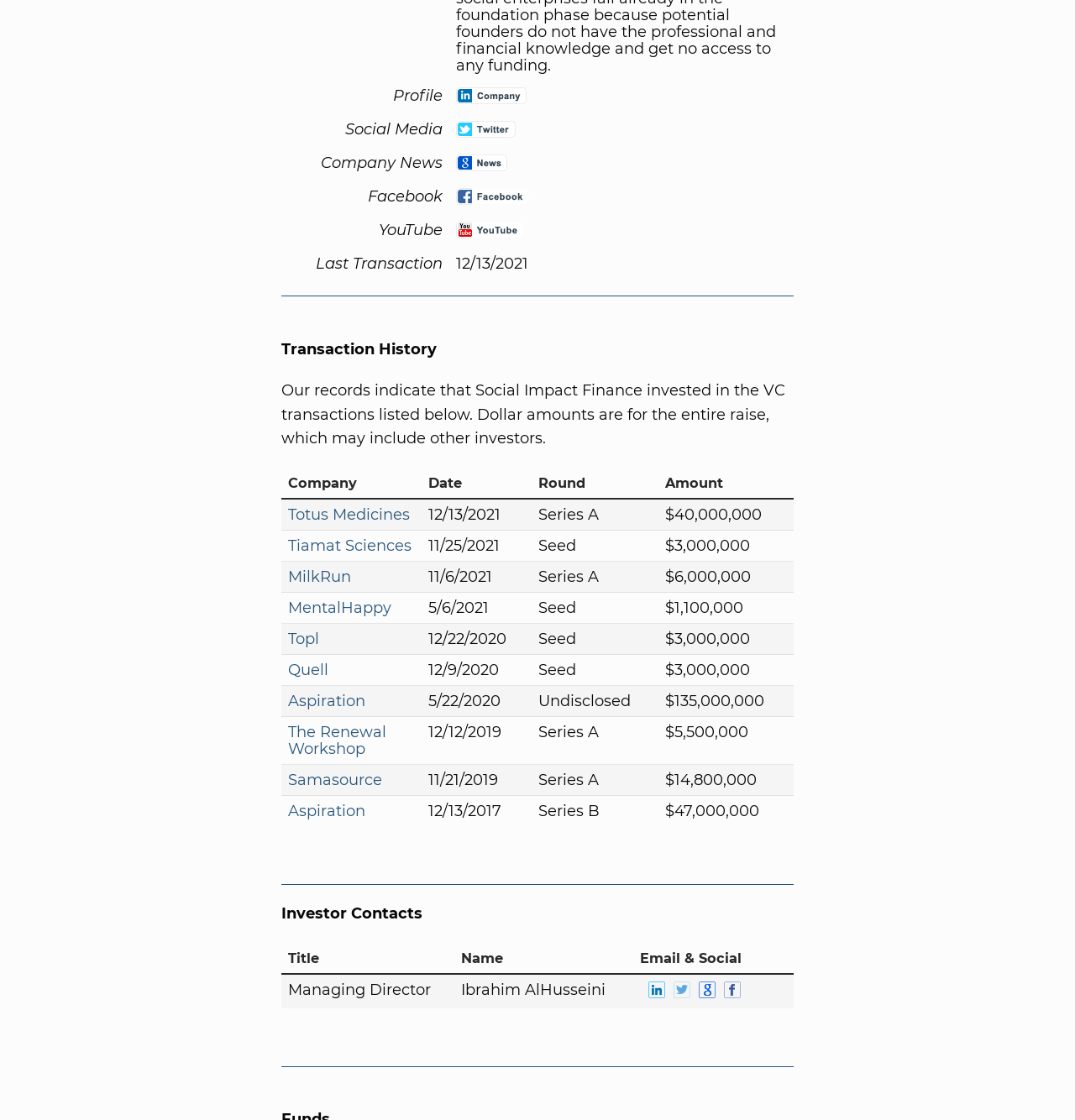What is the company name in the first row?
Look at the webpage screenshot and answer the question with a detailed explanation.

The first row of the table has two columns, 'Profile' and 'Social Impact Finance LinkedIn Company Profile'. The company name is 'Social Impact Finance'.